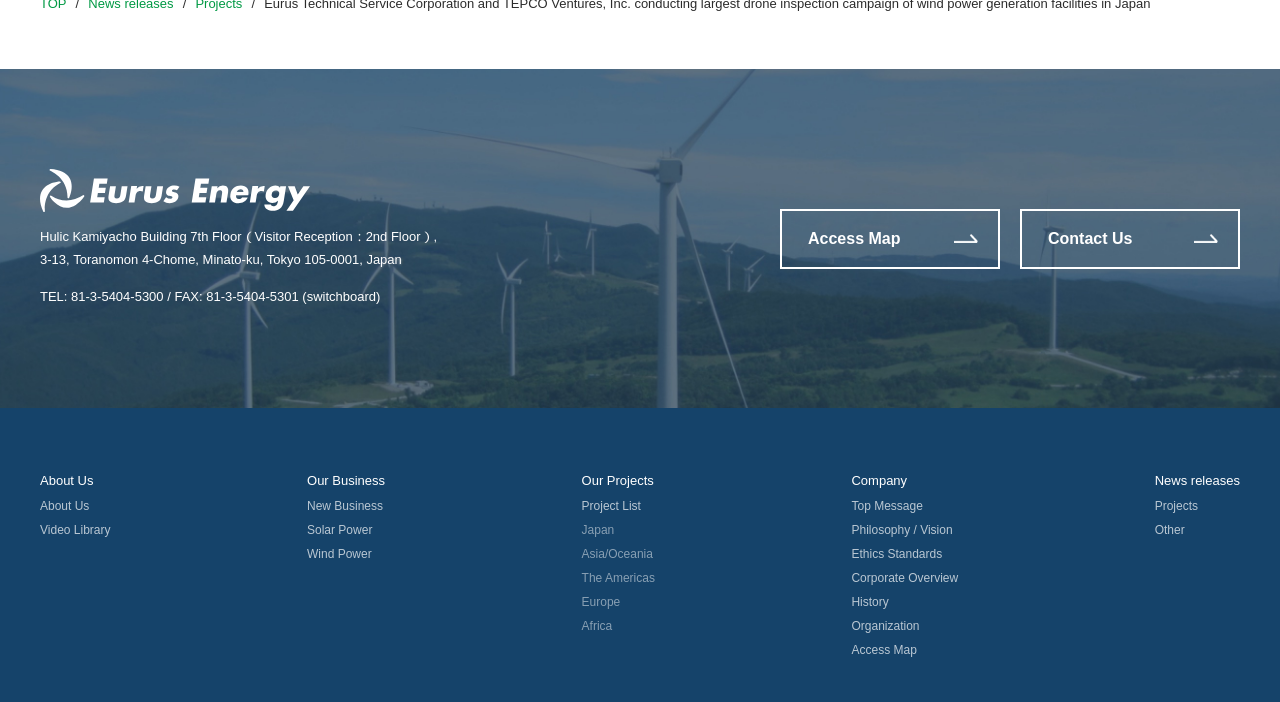Can you find the bounding box coordinates for the element that needs to be clicked to execute this instruction: "Search for something"? The coordinates should be given as four float numbers between 0 and 1, i.e., [left, top, right, bottom].

None